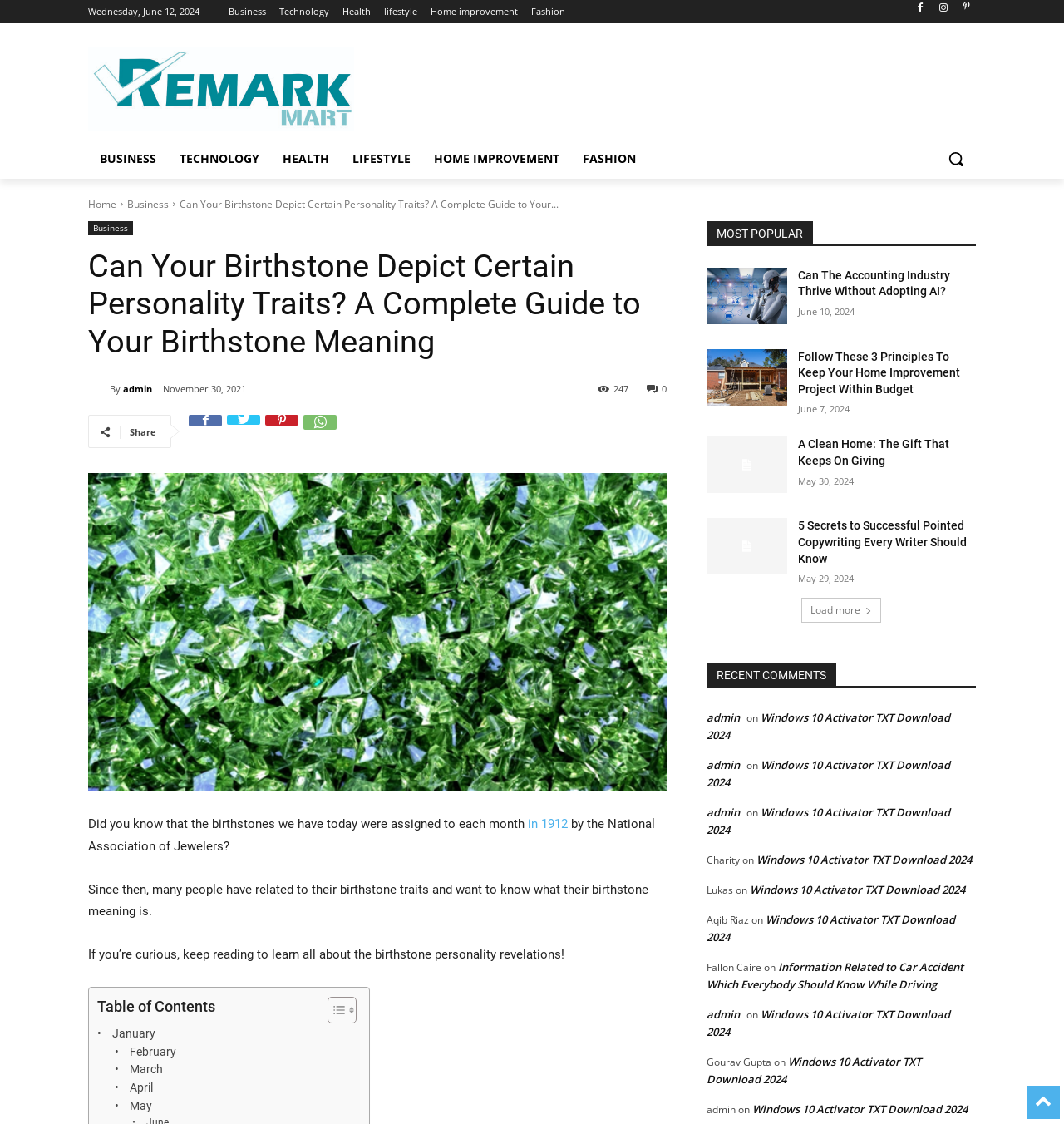How many links are there in the 'MOST POPULAR' section?
Please interpret the details in the image and answer the question thoroughly.

I counted the number of links in the 'MOST POPULAR' section by looking at the links with headings that match the article titles. I found 5 links in total.